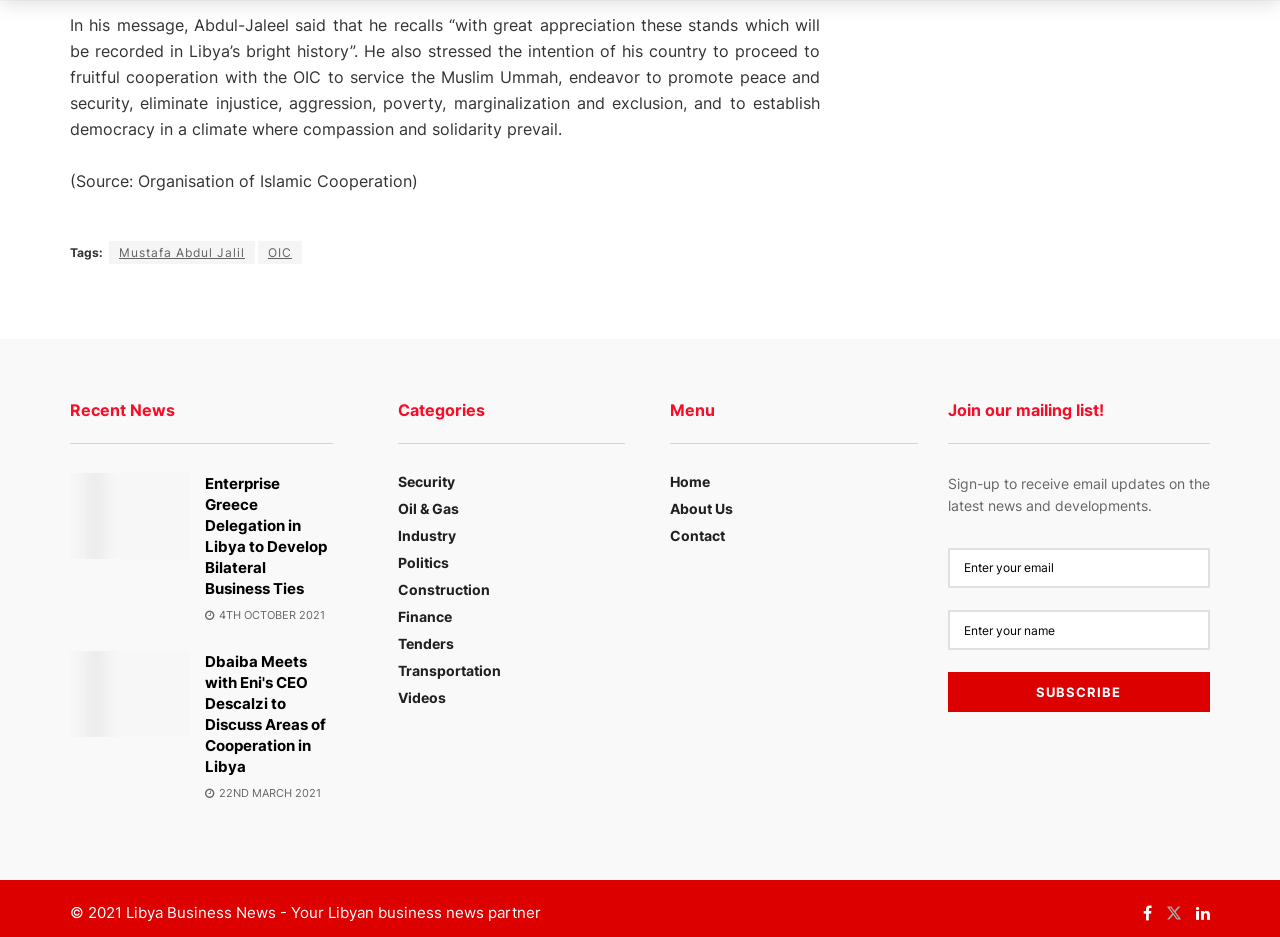Find the bounding box coordinates of the UI element according to this description: "Mustafa Abdul Jalil".

[0.085, 0.258, 0.199, 0.282]